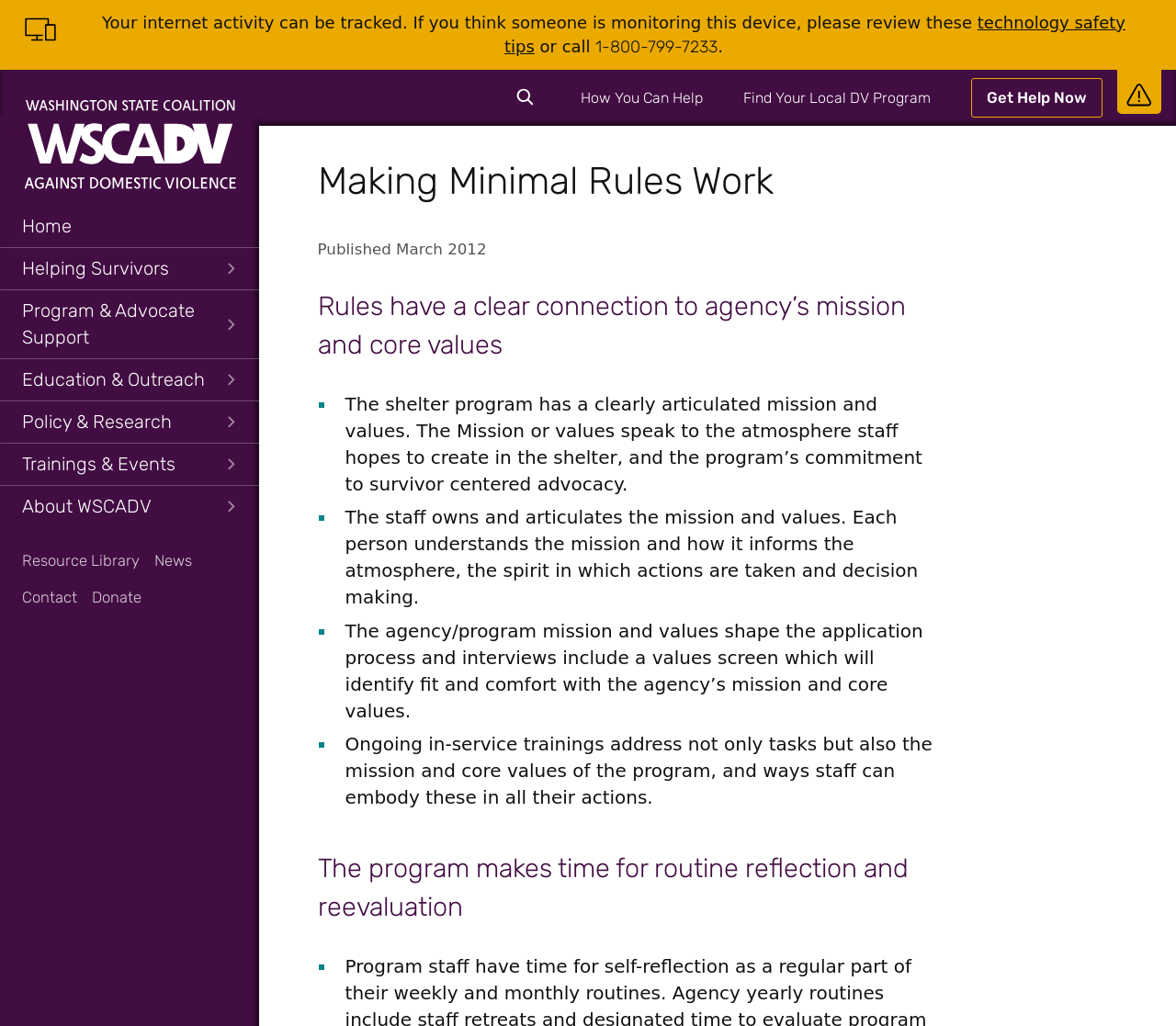Identify the bounding box coordinates for the element you need to click to achieve the following task: "Go to 'Home'". Provide the bounding box coordinates as four float numbers between 0 and 1, in the form [left, top, right, bottom].

[0.0, 0.2, 0.22, 0.241]